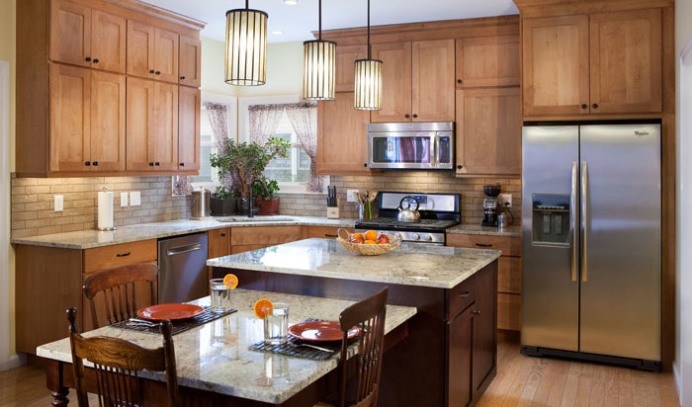Describe in detail everything you see in the image.

This inviting kitchen showcases a harmonious blend of functionality and style. With warm wood cabinetry and modern stainless steel appliances, the space is both practical and aesthetically pleasing. The center island features a spacious granite countertop that doubles as a dining area, set with plates and vibrant citrus garnishes, inviting casual meals and gatherings. Soft lighting from stylish pendant fixtures enhances the ambiance, while large windows dressed with elegant curtains allow natural light to fill the room. A large refrigerator stands poised against the wall, complementing the overall design. This kitchen not only meets the needs of daily life but also serves as a hub for family interactions and entertaining guests, reflecting the importance of well-planned renovations in creating a home that accommodates modern living.